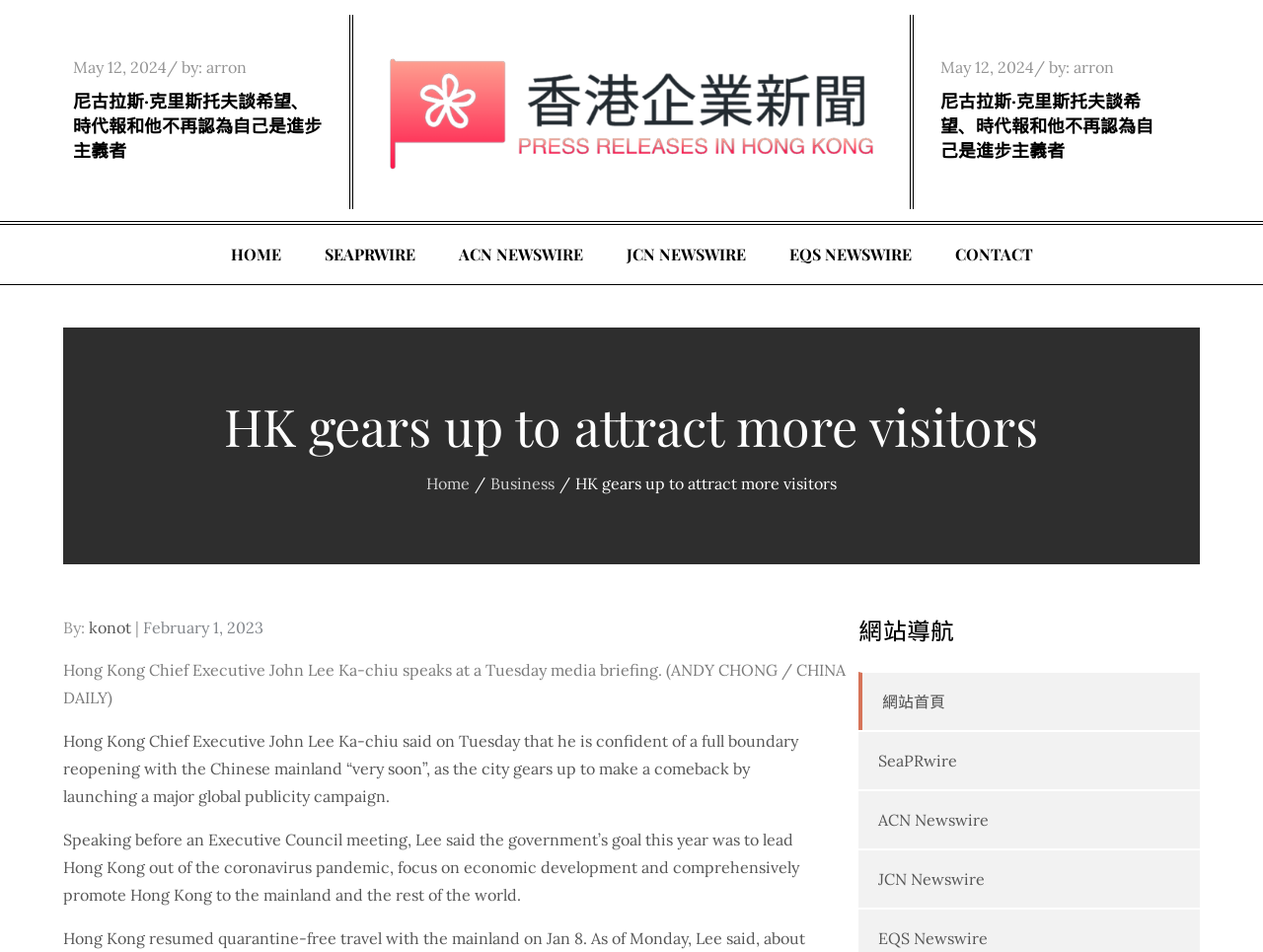Locate the bounding box coordinates of the segment that needs to be clicked to meet this instruction: "Click on the 'HOME' link".

[0.167, 0.236, 0.238, 0.299]